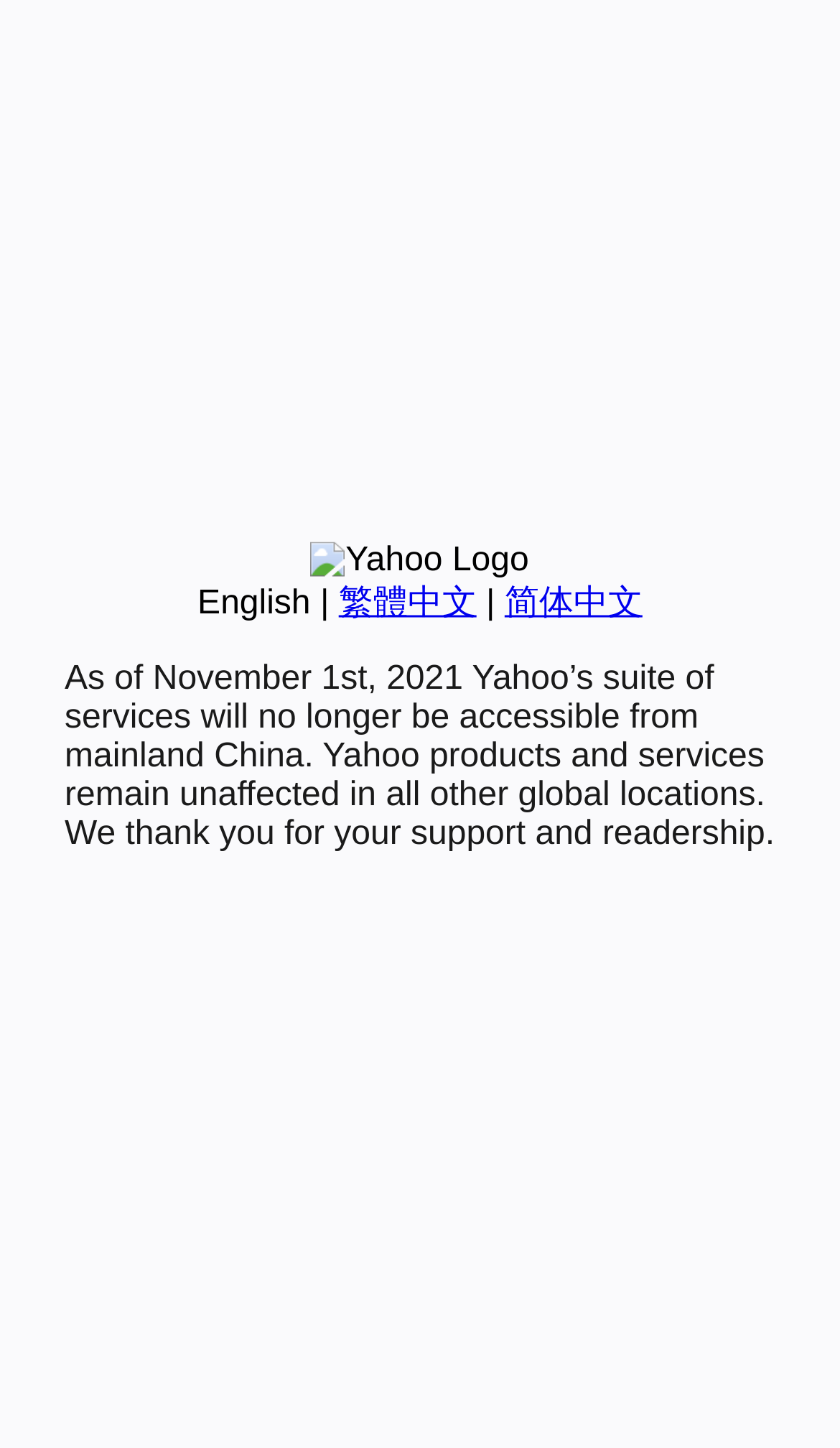Determine the bounding box coordinates in the format (top-left x, top-left y, bottom-right x, bottom-right y). Ensure all values are floating point numbers between 0 and 1. Identify the bounding box of the UI element described by: 简体中文

[0.601, 0.404, 0.765, 0.429]